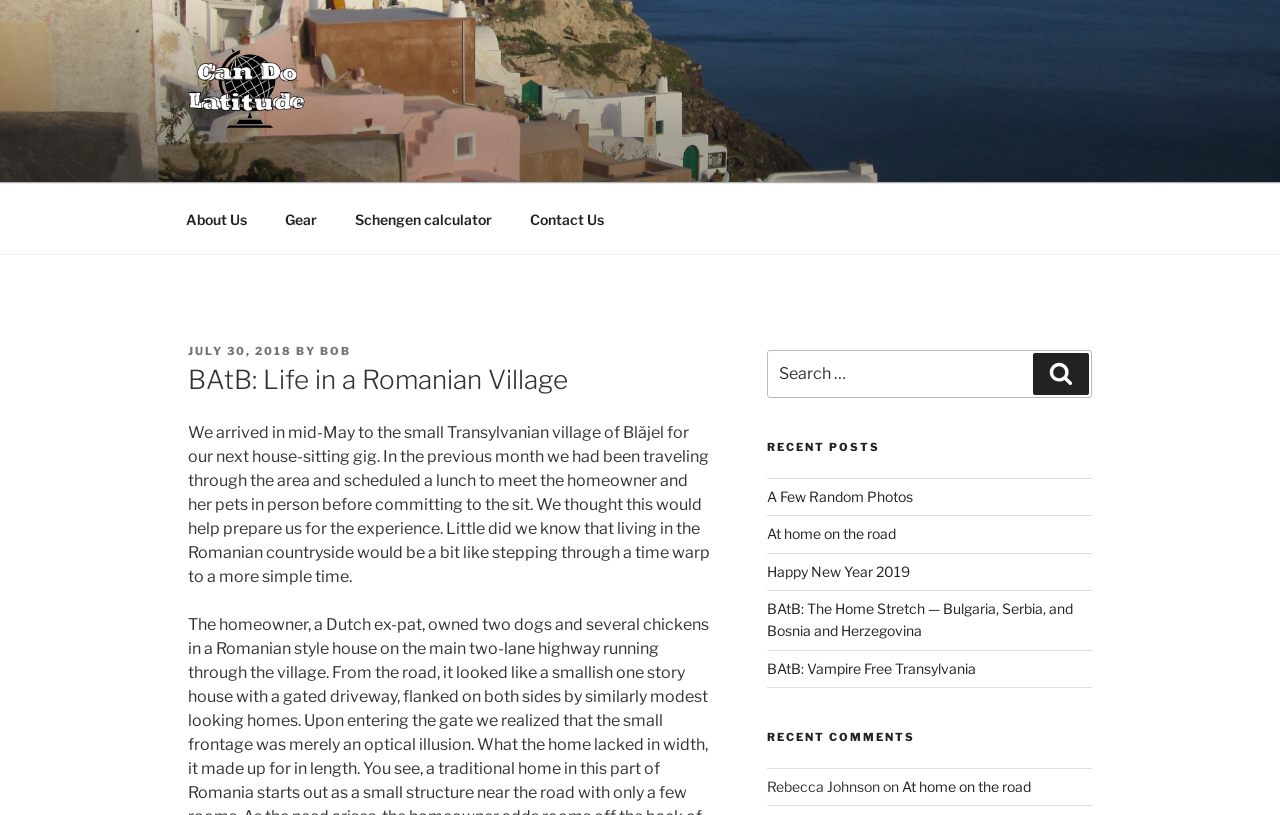Please answer the following question using a single word or phrase: What is the name of the person who commented on the article 'At home on the road'?

Rebecca Johnson